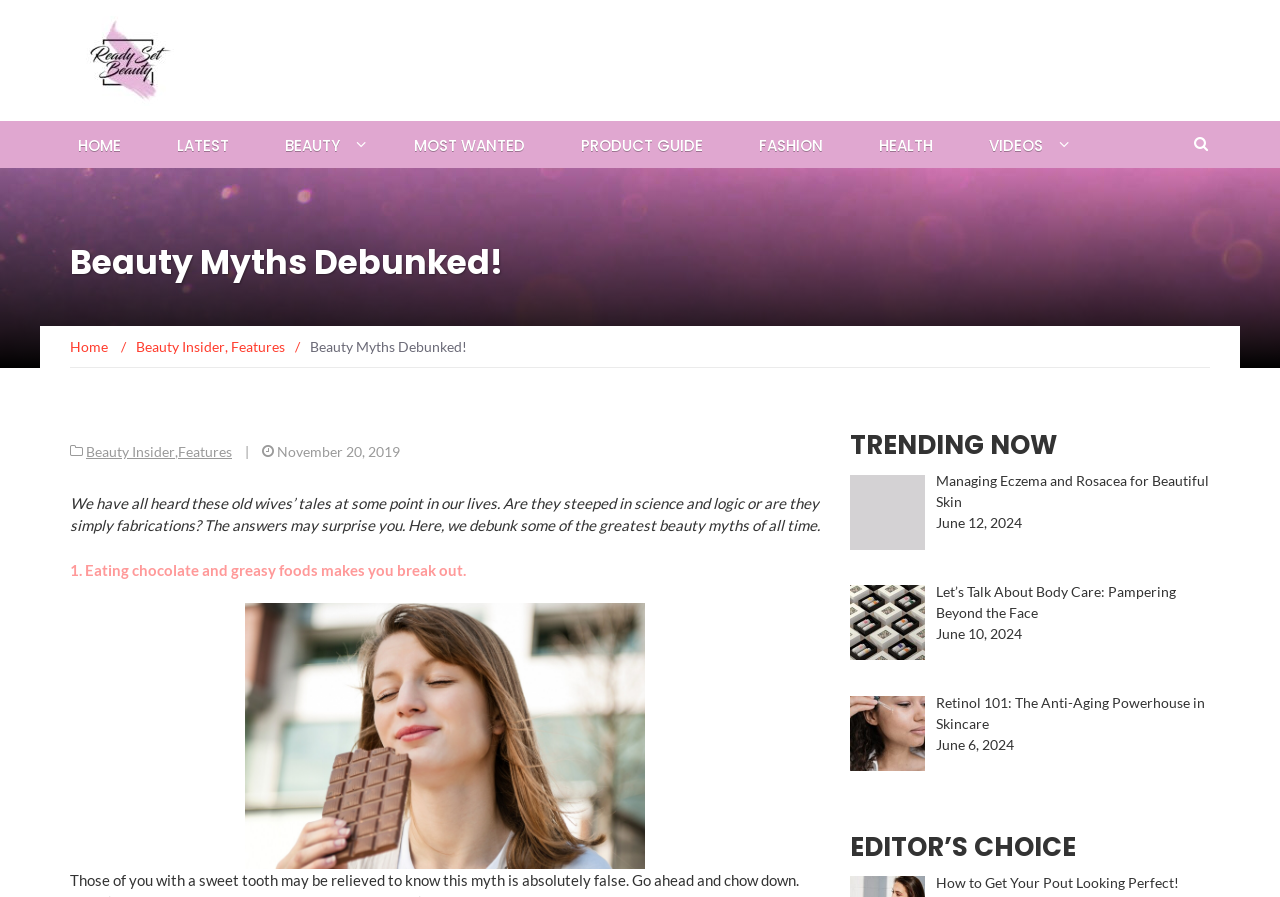Provide a brief response using a word or short phrase to this question:
What is the name of the website?

Ready Set Beauty